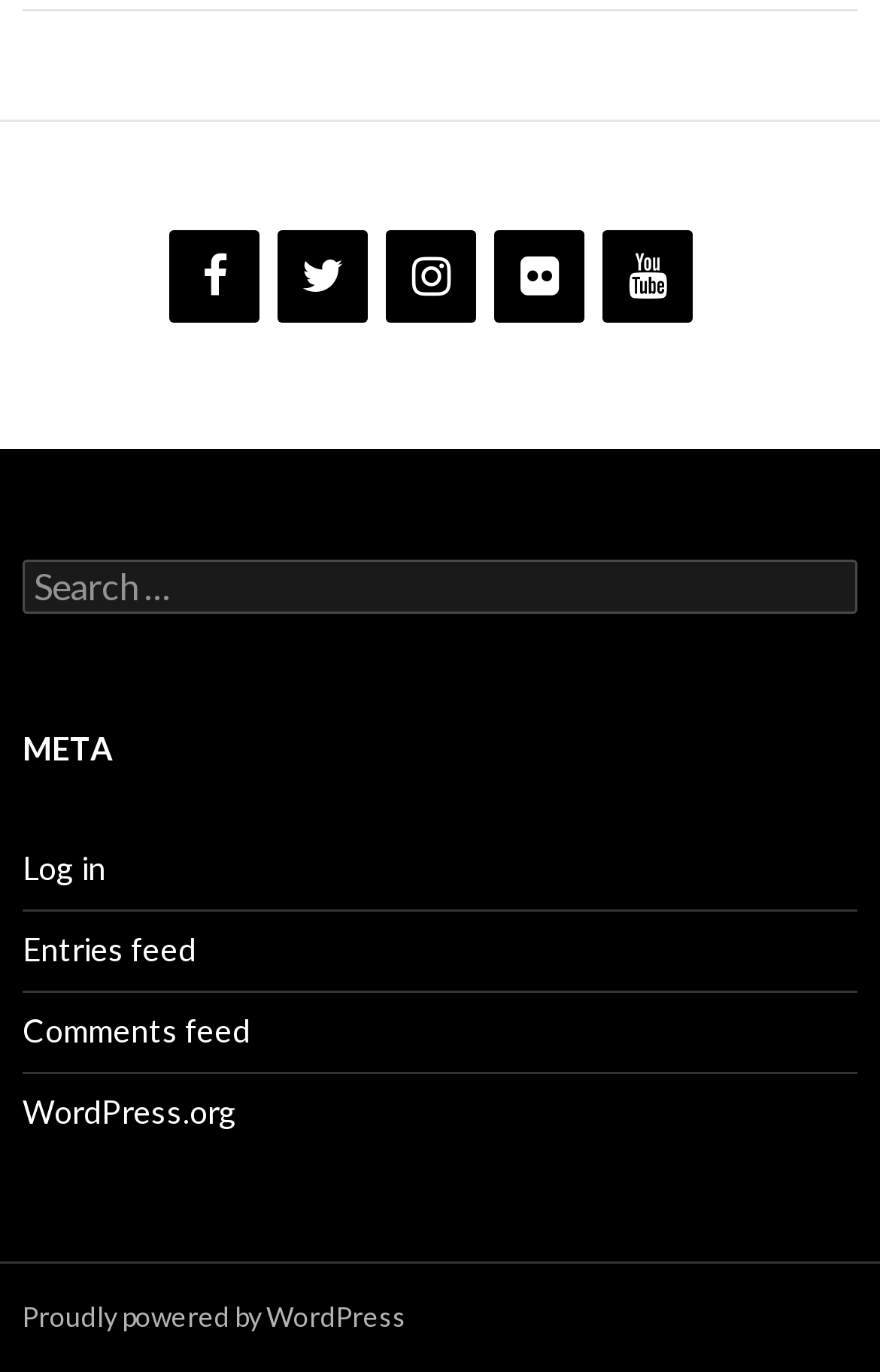Find the bounding box coordinates of the clickable element required to execute the following instruction: "View WordPress.org". Provide the coordinates as four float numbers between 0 and 1, i.e., [left, top, right, bottom].

[0.026, 0.796, 0.269, 0.824]